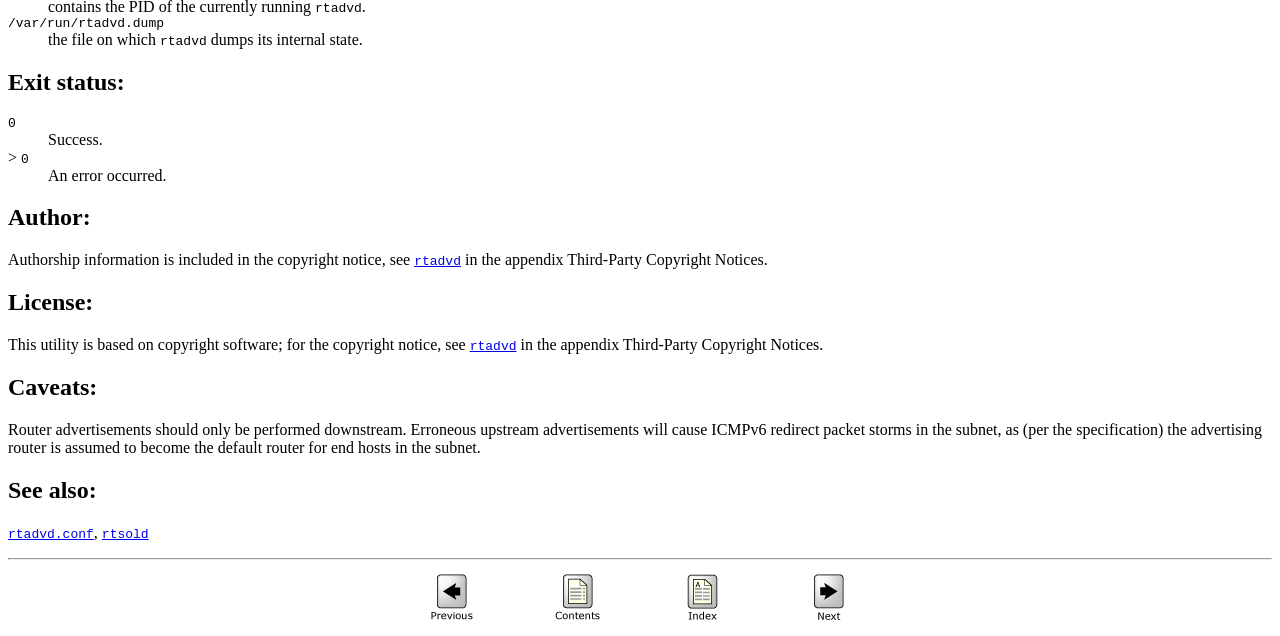Please determine the bounding box coordinates of the element's region to click for the following instruction: "Click the '[Next]' link".

[0.628, 0.96, 0.667, 0.987]